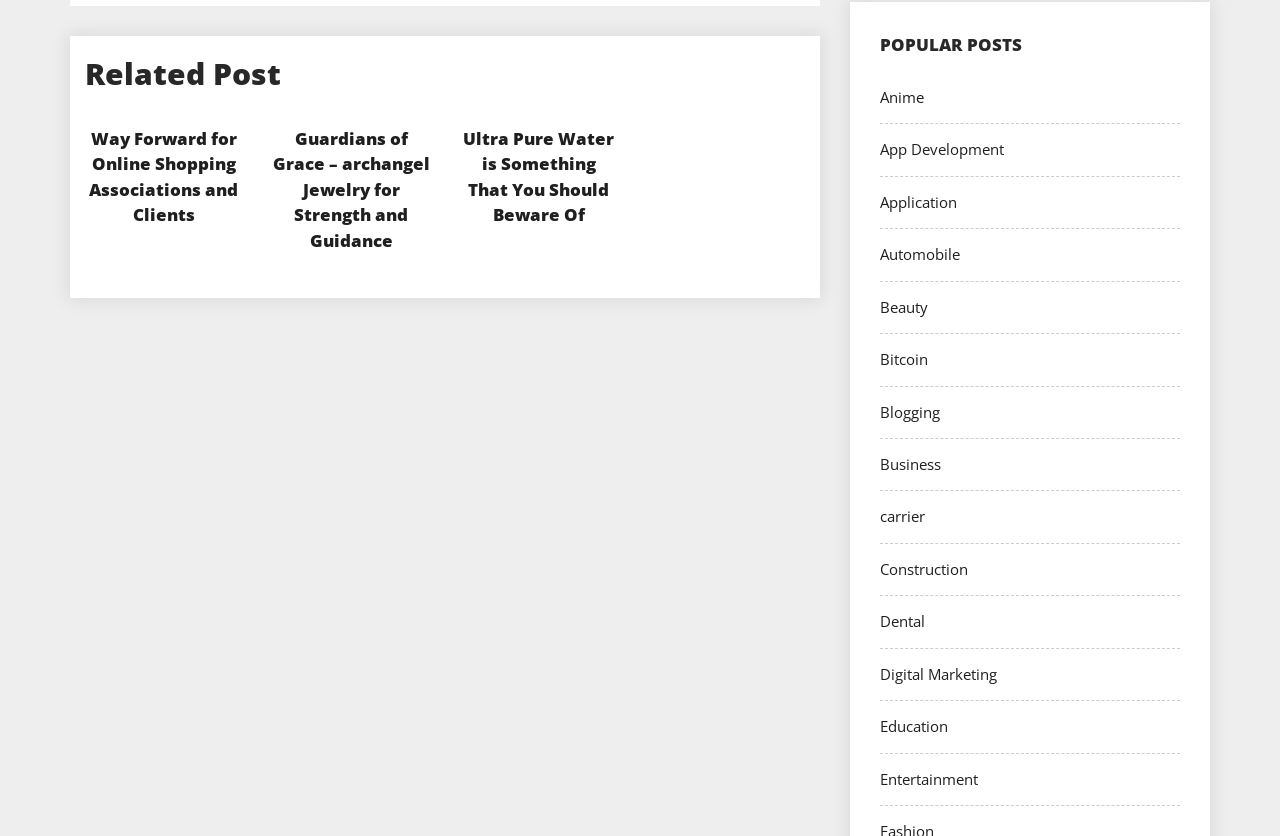Give a succinct answer to this question in a single word or phrase: 
Is the 'Guardians of Grace' post above or below the 'Way Forward for Online Shopping Associations and Clients' post?

below